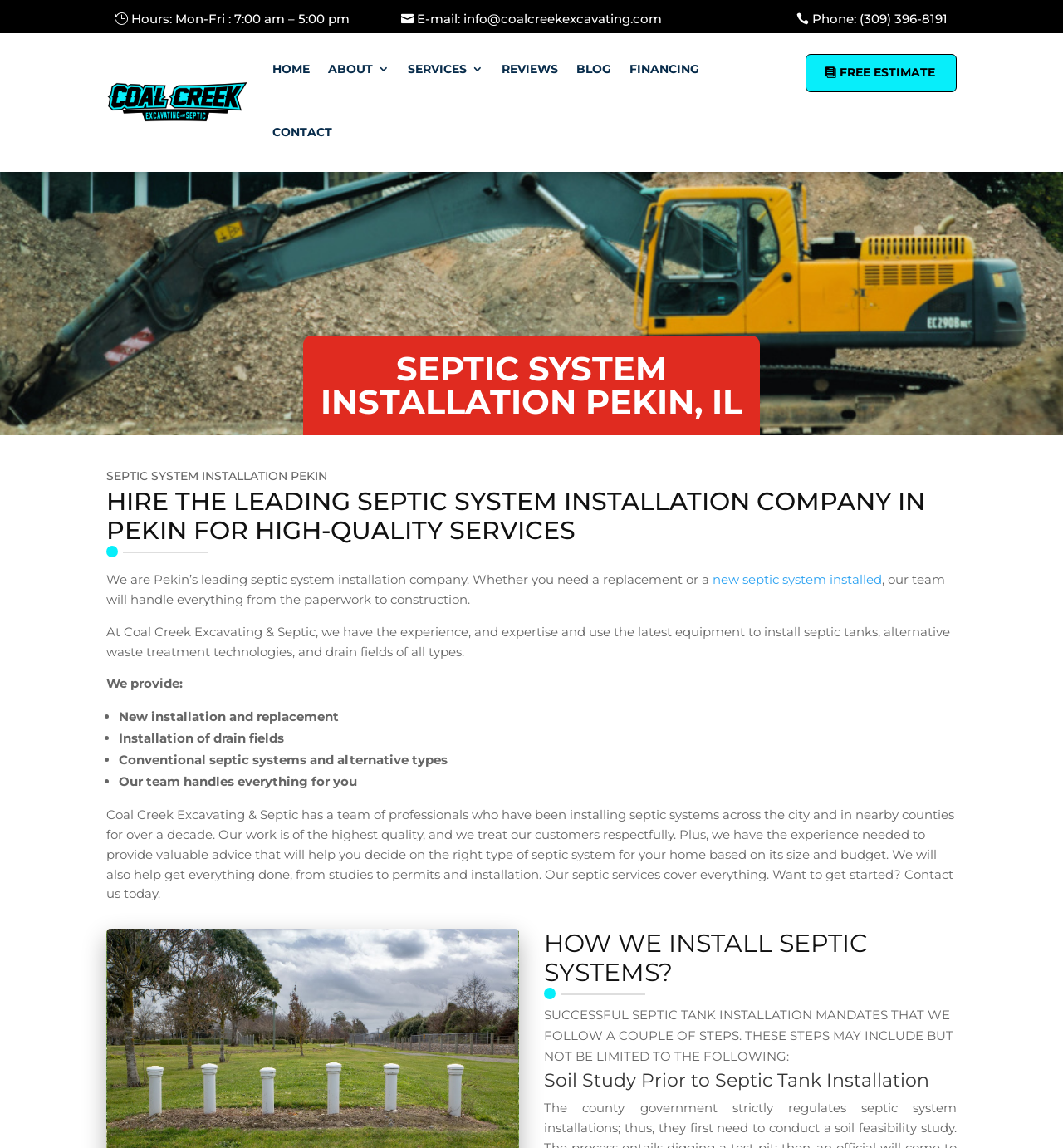Can you provide the bounding box coordinates for the element that should be clicked to implement the instruction: "Send an email"?

[0.369, 0.004, 0.631, 0.025]